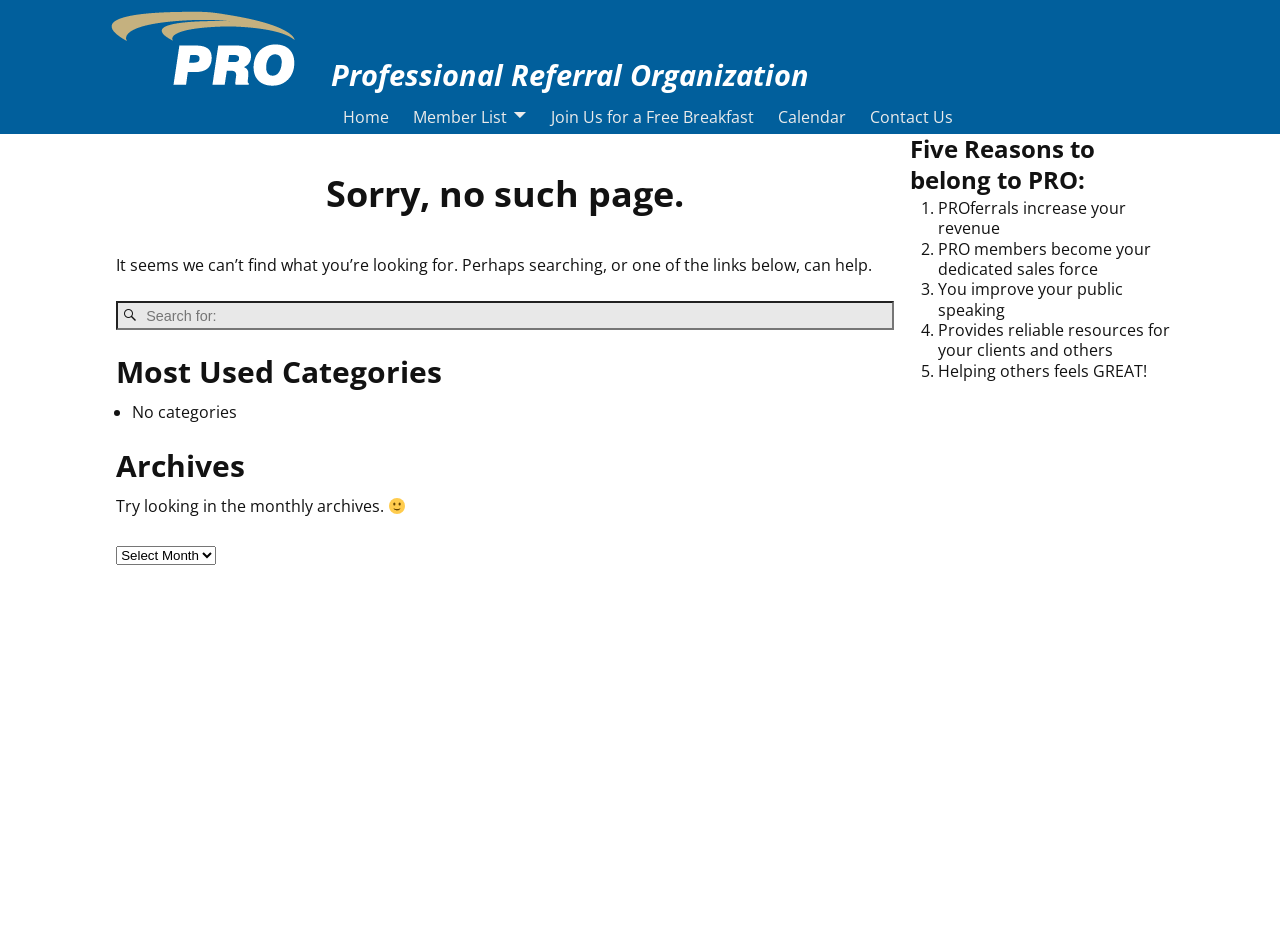Create a detailed narrative of the webpage’s visual and textual elements.

This webpage appears to be a "Page not found" error page from the Professional Referral Organization (PRO). At the top, there is a logo with the text "PRO" and a heading that reads "PRO" followed by a subheading "Professional Referral Organization". 

Below the logo, there is a navigation menu with links to "Home", "Member List", "Join Us for a Free Breakfast", "Calendar", and "Contact Us". 

The main content area is divided into two sections. The left section has a heading that reads "Sorry, no such page." followed by a paragraph of text that suggests searching or using the links below to find what the user is looking for. There is a search box with a magnifying glass icon and a button. Below the search box, there are headings for "Most Used Categories" and "Archives", but no content is listed under these headings. 

On the right side, there is a complementary section with a heading that reads "Five Reasons to belong to PRO:". This section lists five benefits of joining PRO, including increasing revenue, having a dedicated sales force, improving public speaking, providing reliable resources, and feeling great about helping others. Each benefit is listed with a numbered marker and a brief description.